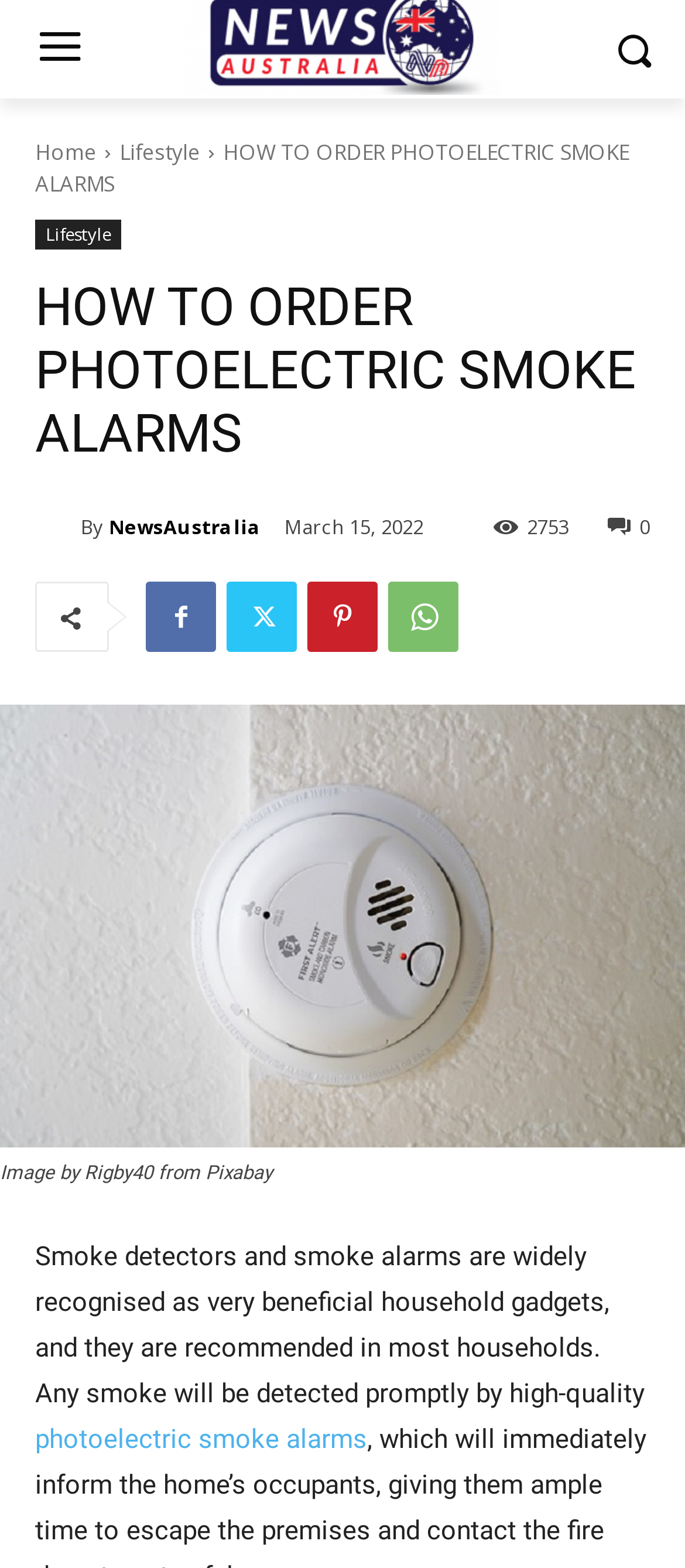How many views does the article have?
Using the image, provide a concise answer in one word or a short phrase.

2753